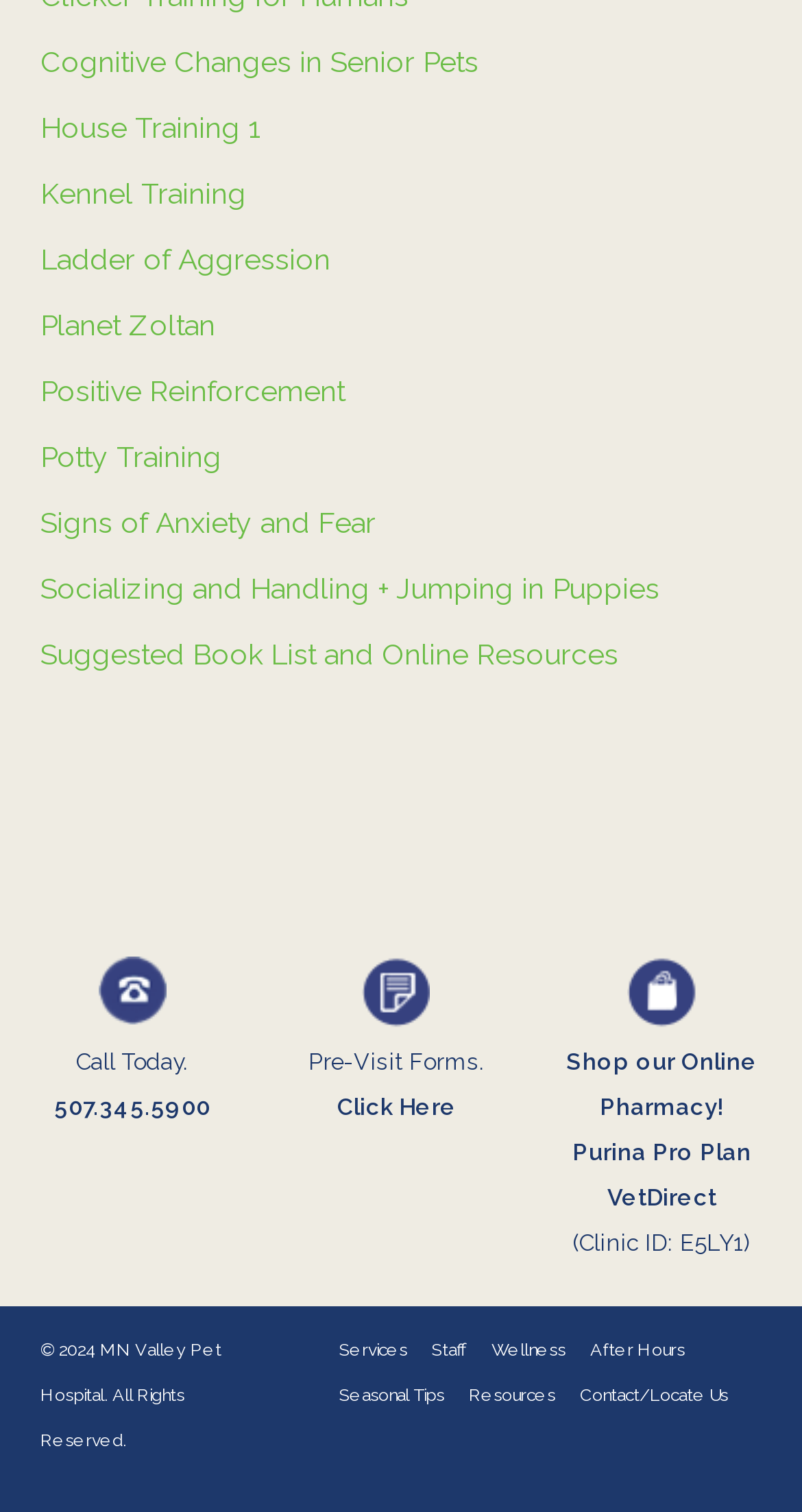Please specify the bounding box coordinates for the clickable region that will help you carry out the instruction: "Visit Services".

[0.423, 0.886, 0.507, 0.899]